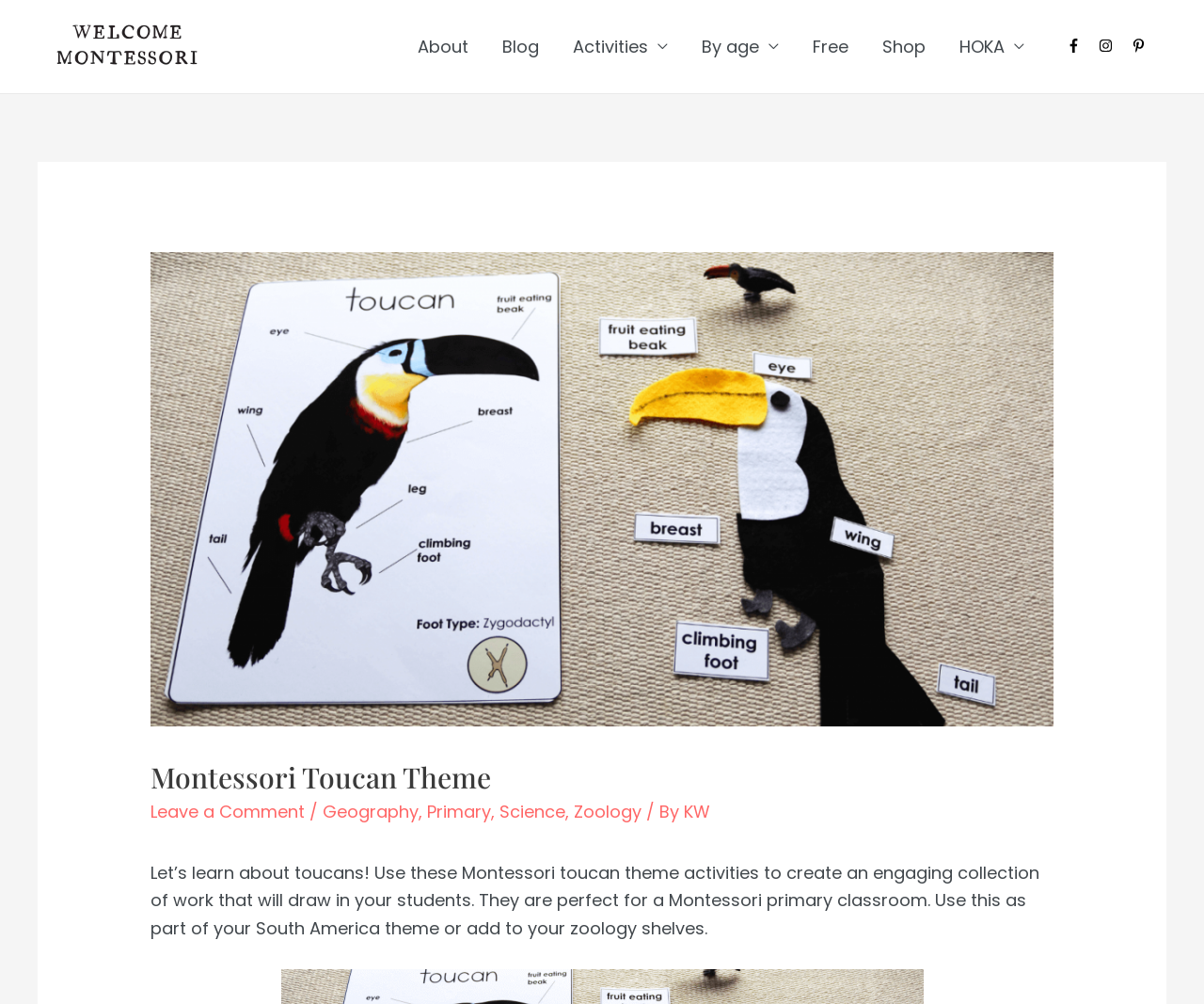Locate the bounding box coordinates of the UI element described by: "The Rapture and Beyond". The bounding box coordinates should consist of four float numbers between 0 and 1, i.e., [left, top, right, bottom].

None